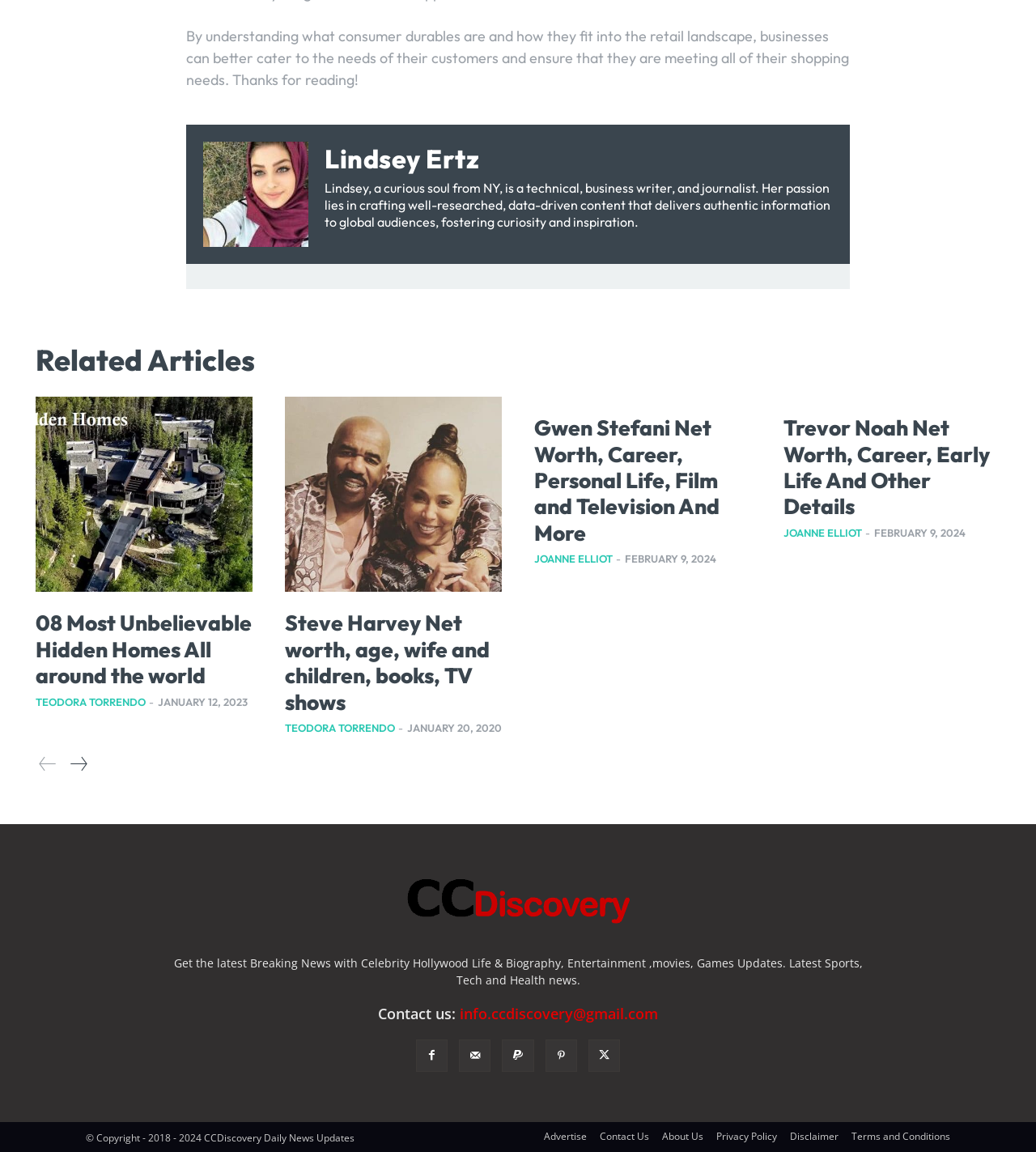Indicate the bounding box coordinates of the element that needs to be clicked to satisfy the following instruction: "Go to the next page". The coordinates should be four float numbers between 0 and 1, i.e., [left, top, right, bottom].

[0.063, 0.652, 0.088, 0.672]